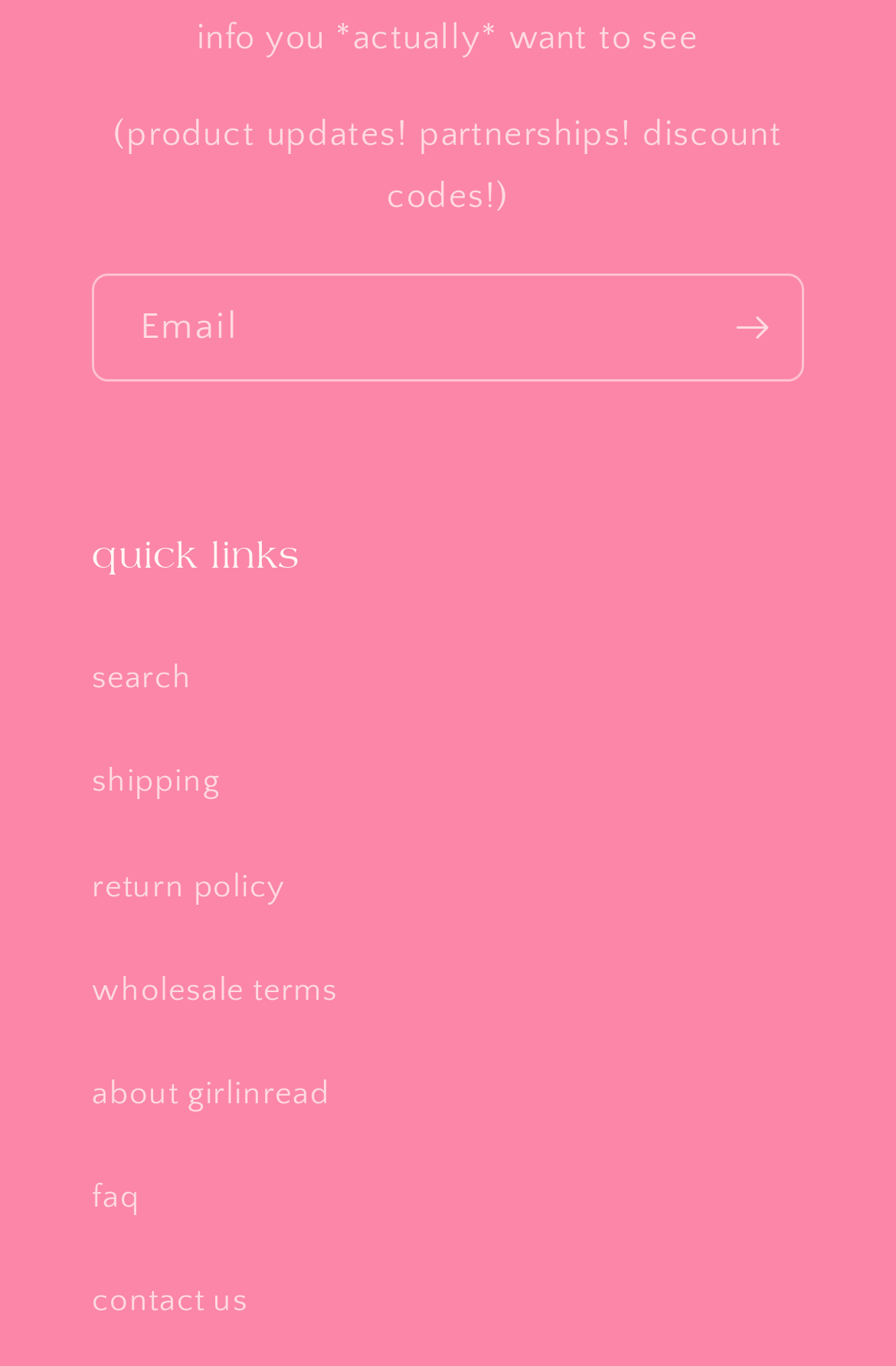Could you specify the bounding box coordinates for the clickable section to complete the following instruction: "Subscribe to the newsletter"?

[0.782, 0.201, 0.895, 0.28]